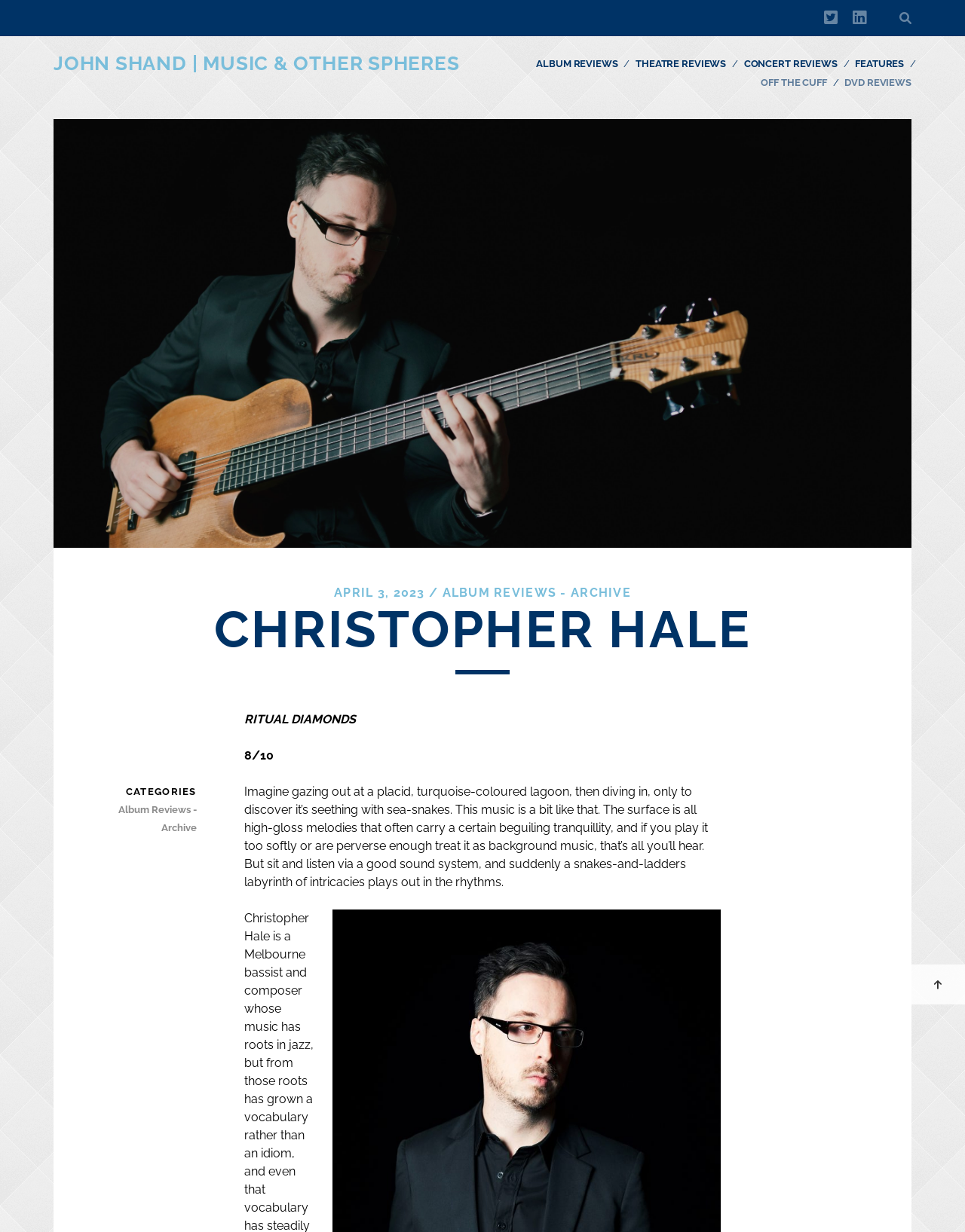Based on the image, please respond to the question with as much detail as possible:
What is the link text next to 'THEATRE REVIEWS'?

I found the link text by looking at the link elements and their positions, and I found that the link text next to 'THEATRE REVIEWS' is 'CONCERT REVIEWS'.